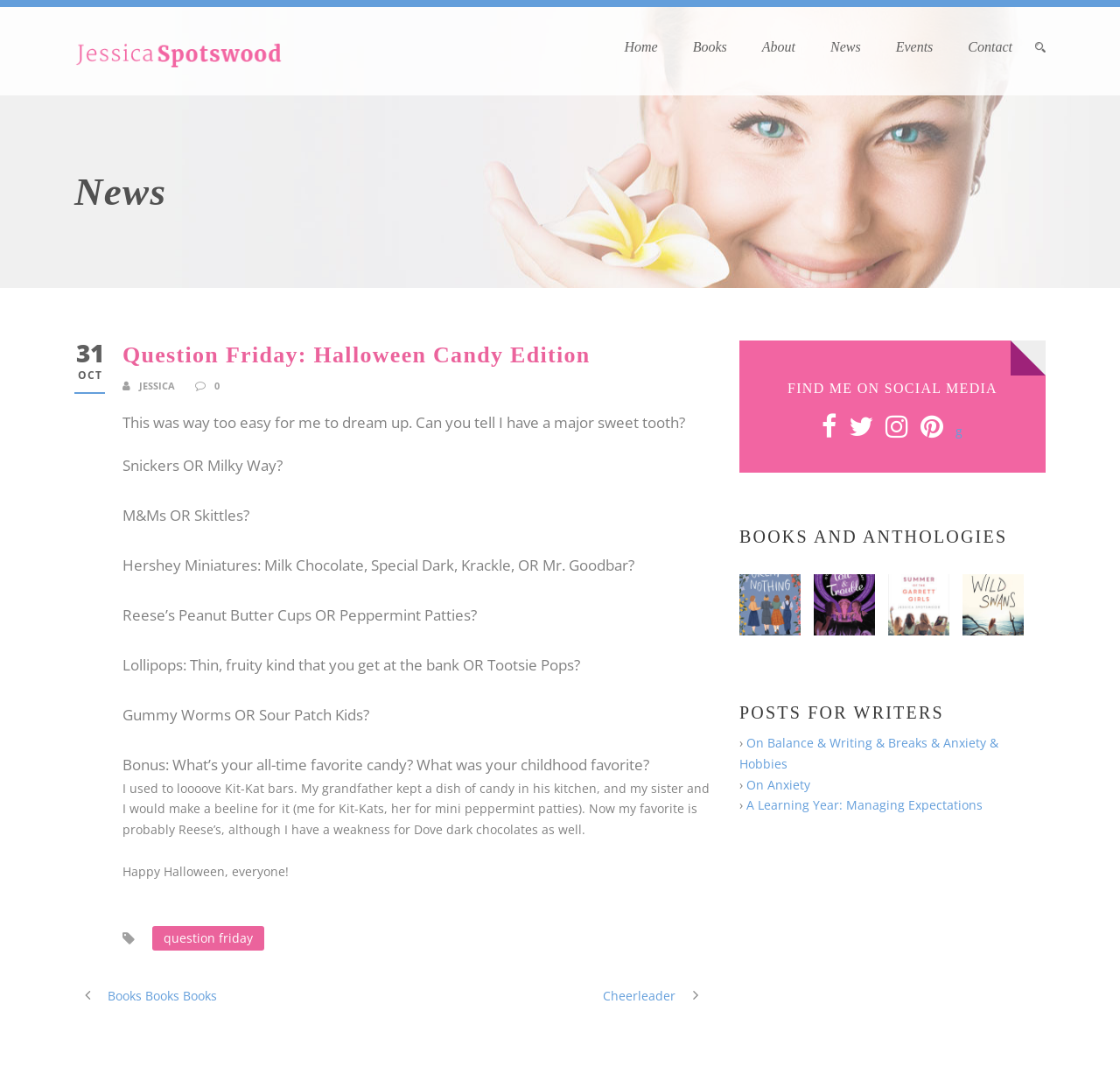Please find the bounding box for the UI component described as follows: "question friday".

[0.136, 0.862, 0.236, 0.885]